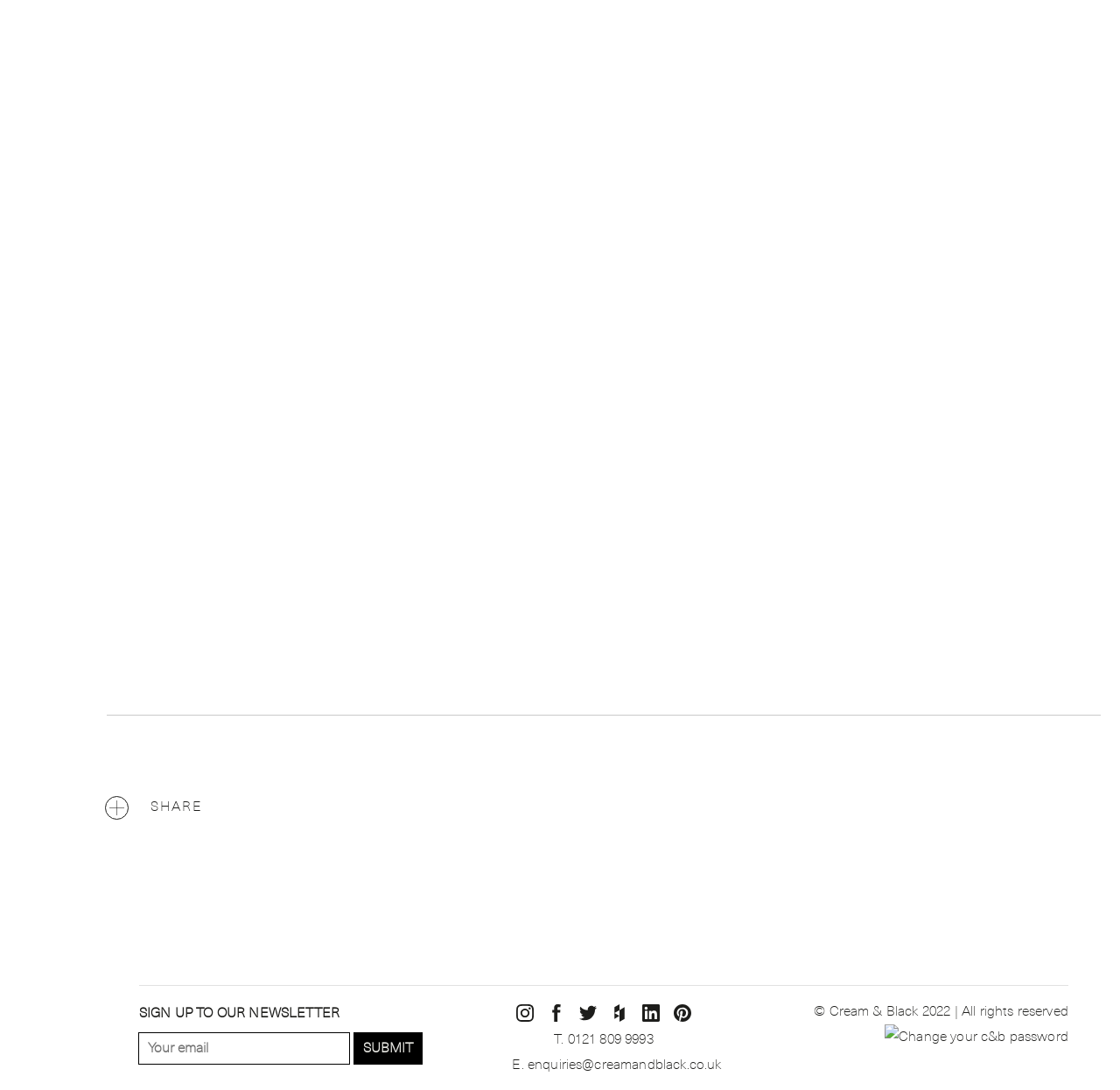What is the phone number mentioned?
Please provide an in-depth and detailed response to the question.

The phone number '0121 809 9993' is mentioned next to the 'T.' text, which likely stands for 'Telephone'. This phone number is probably a contact number for the company.